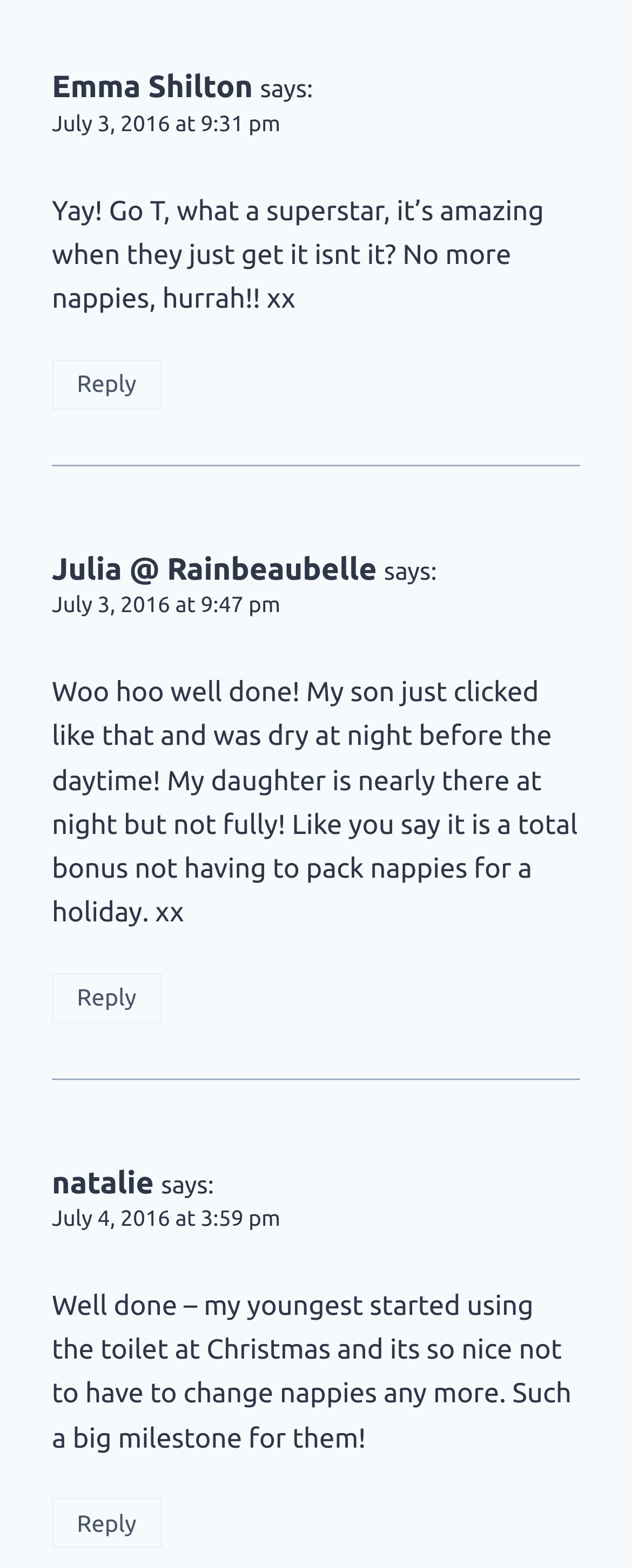Find the bounding box coordinates of the clickable area that will achieve the following instruction: "Reply to Emma Shilton".

[0.082, 0.229, 0.256, 0.261]